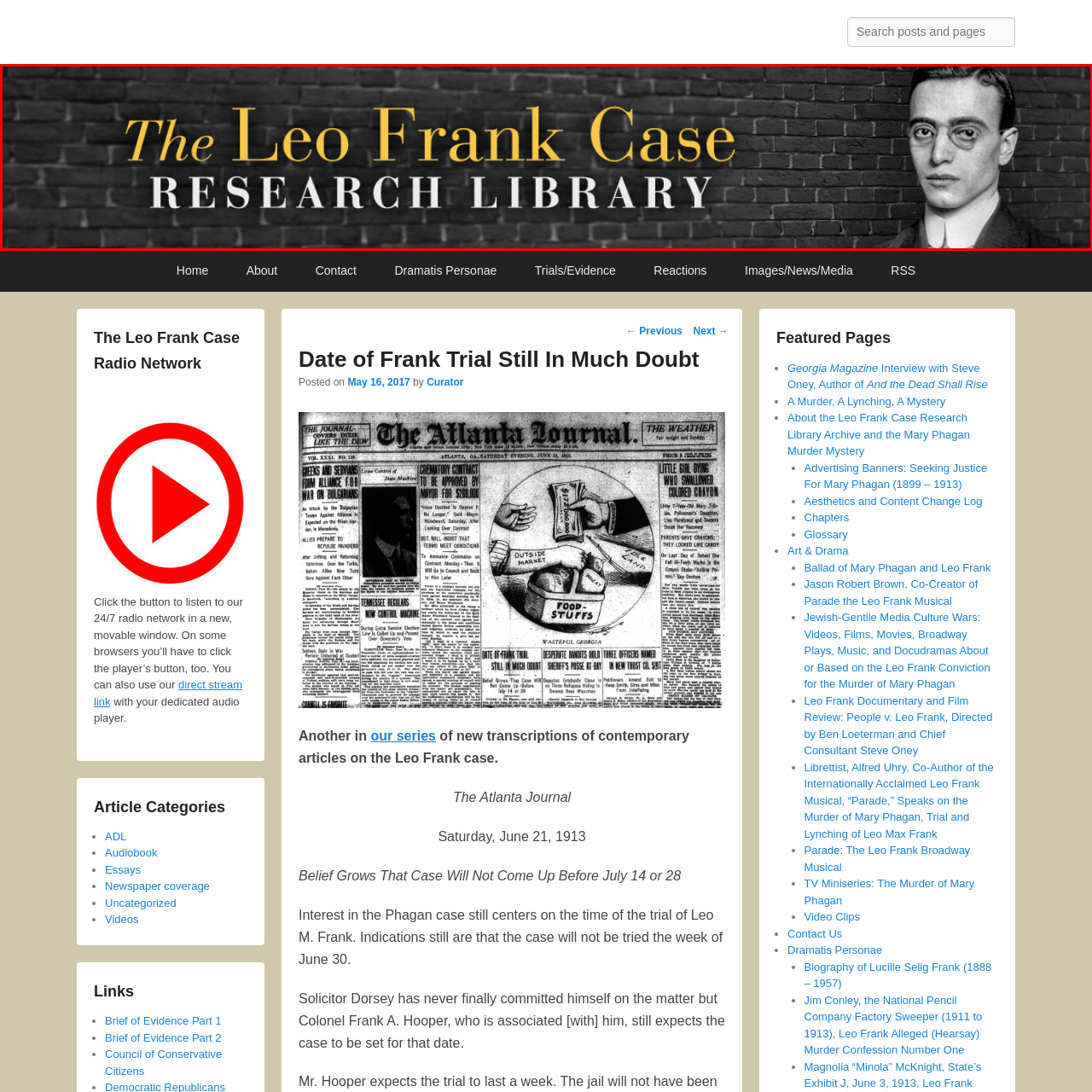What is the color of 'Leo Frank Case' in the title?
Carefully examine the content inside the red bounding box and give a detailed response based on what you observe.

The title 'The Leo Frank Case Research Library' is artistically rendered, with 'Leo Frank Case' highlighted in bold gold lettering, which implies that the color of 'Leo Frank Case' in the title is gold.